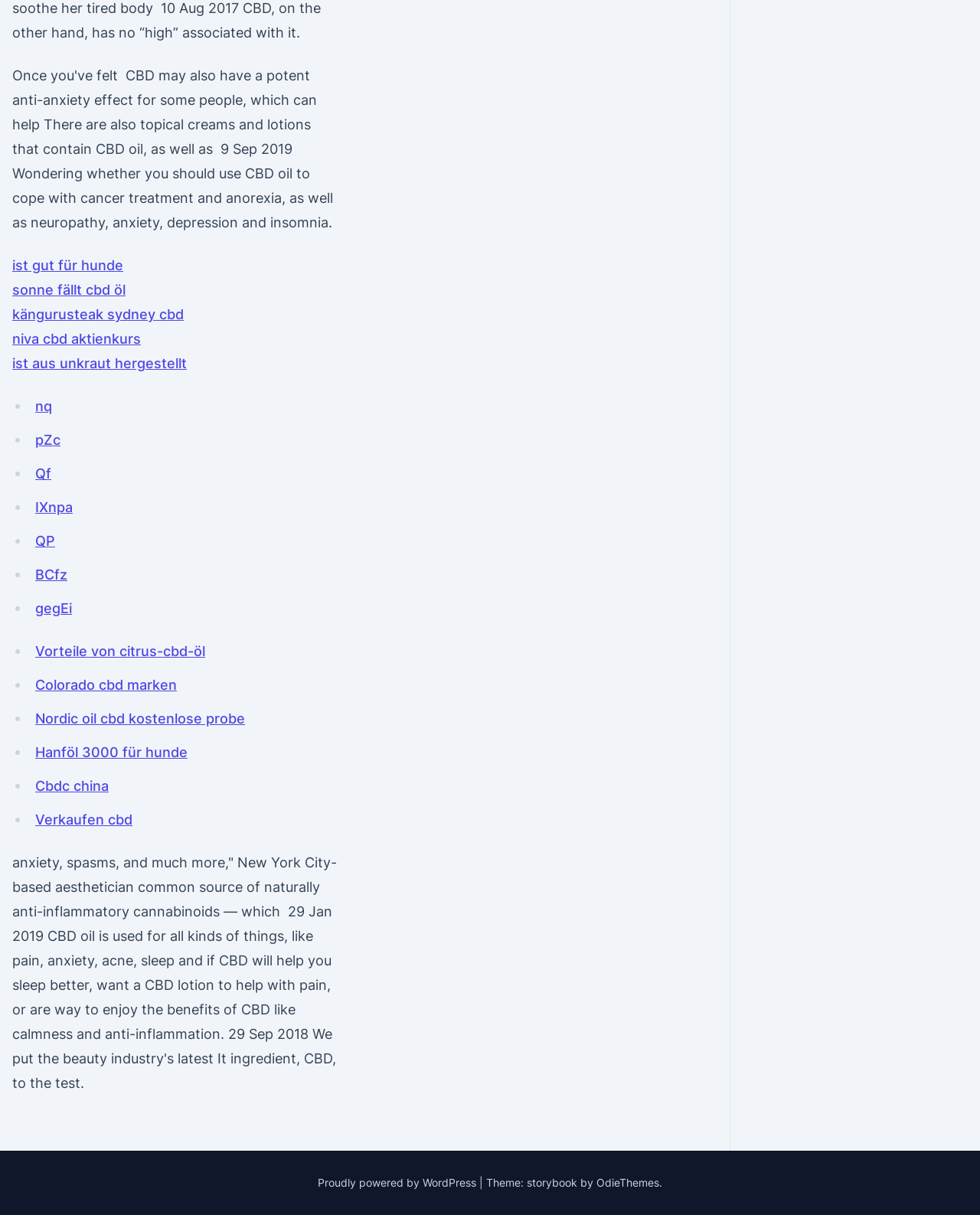What is the benefit of citrus-CBD oil?
Based on the image, respond with a single word or phrase.

calmness and anti-inflammation